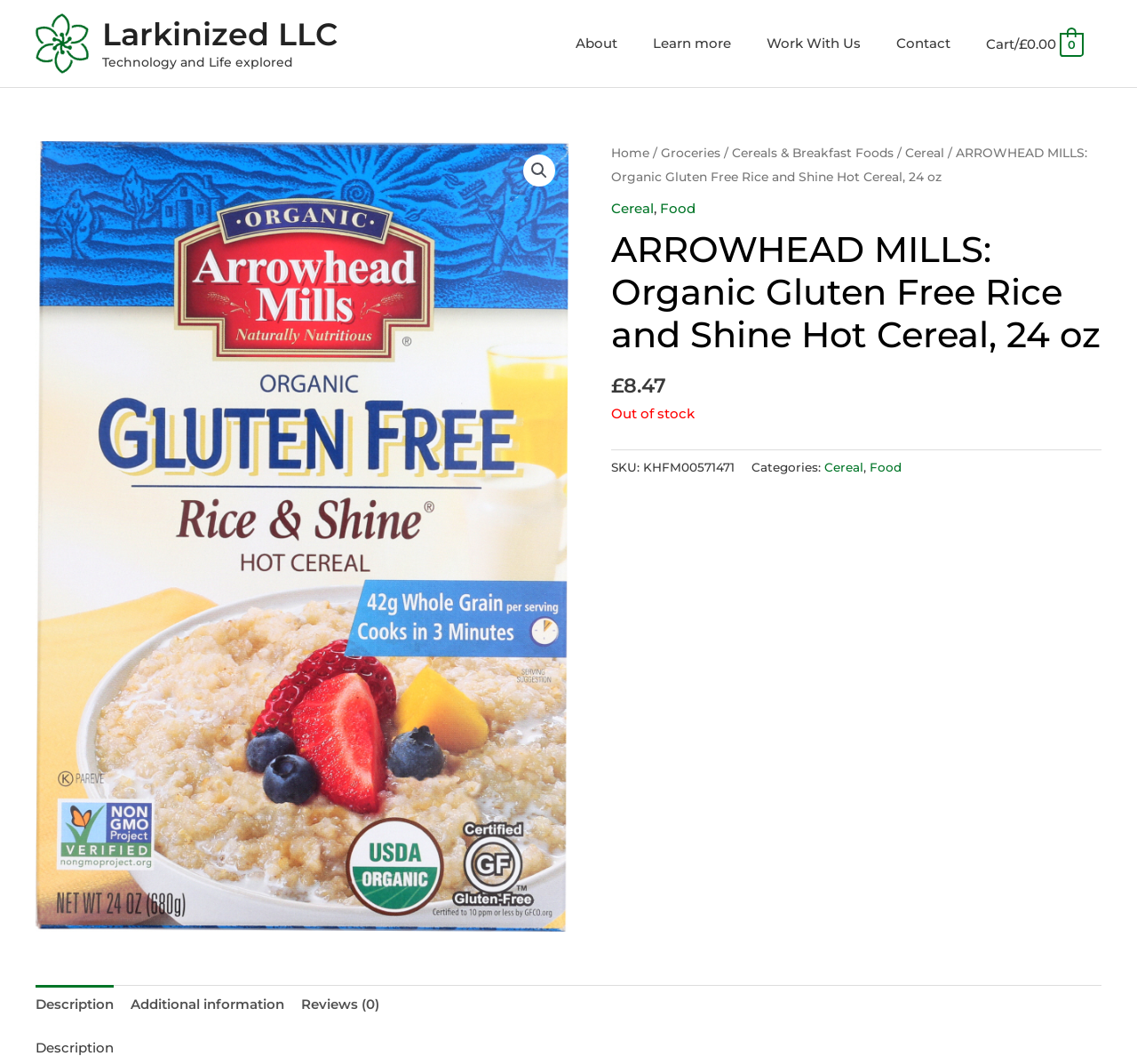Please determine the bounding box coordinates of the clickable area required to carry out the following instruction: "View shopping cart". The coordinates must be four float numbers between 0 and 1, represented as [left, top, right, bottom].

[0.867, 0.033, 0.953, 0.049]